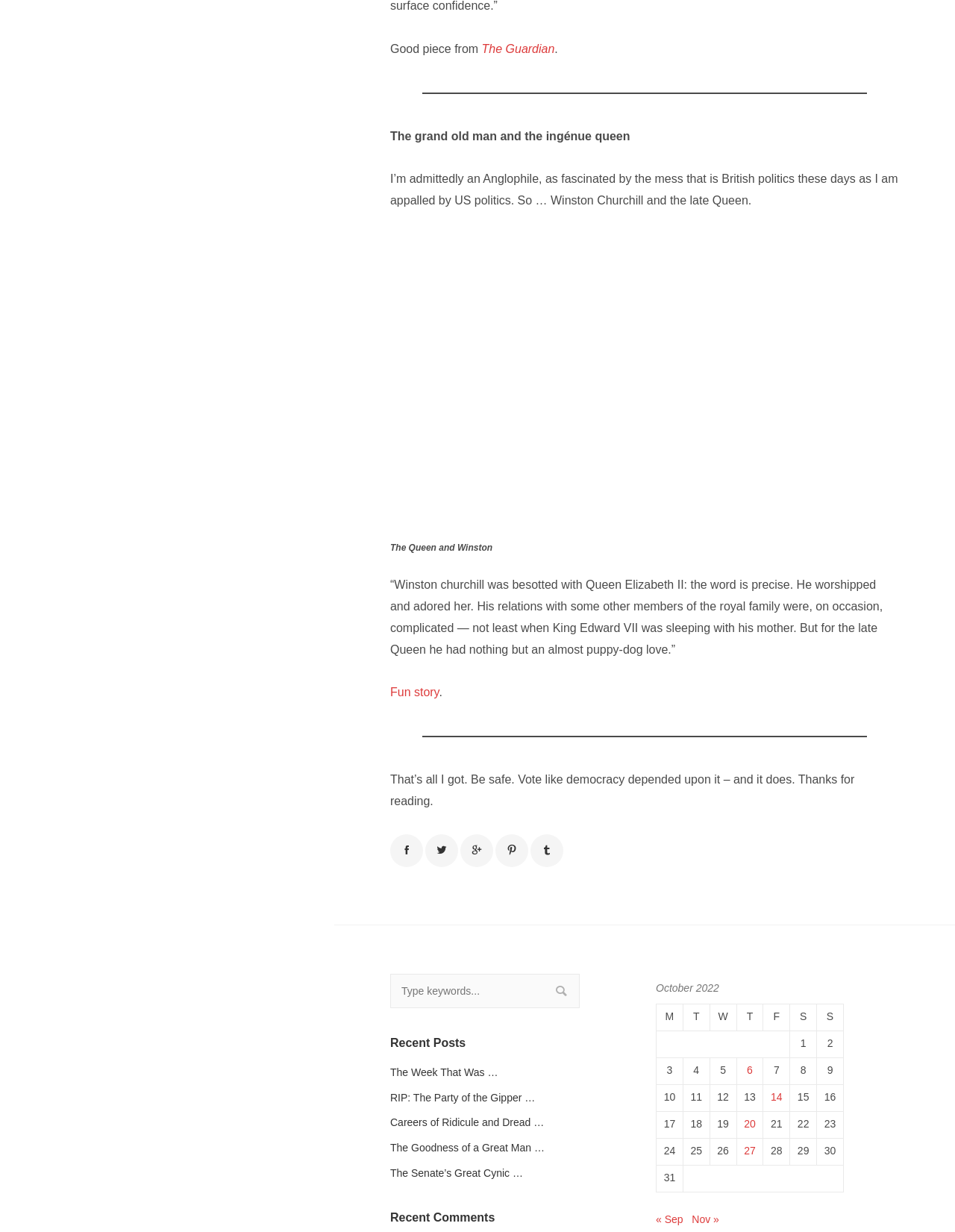Show the bounding box coordinates for the HTML element described as: "title="Share on Tumblr"".

[0.555, 0.677, 0.59, 0.704]